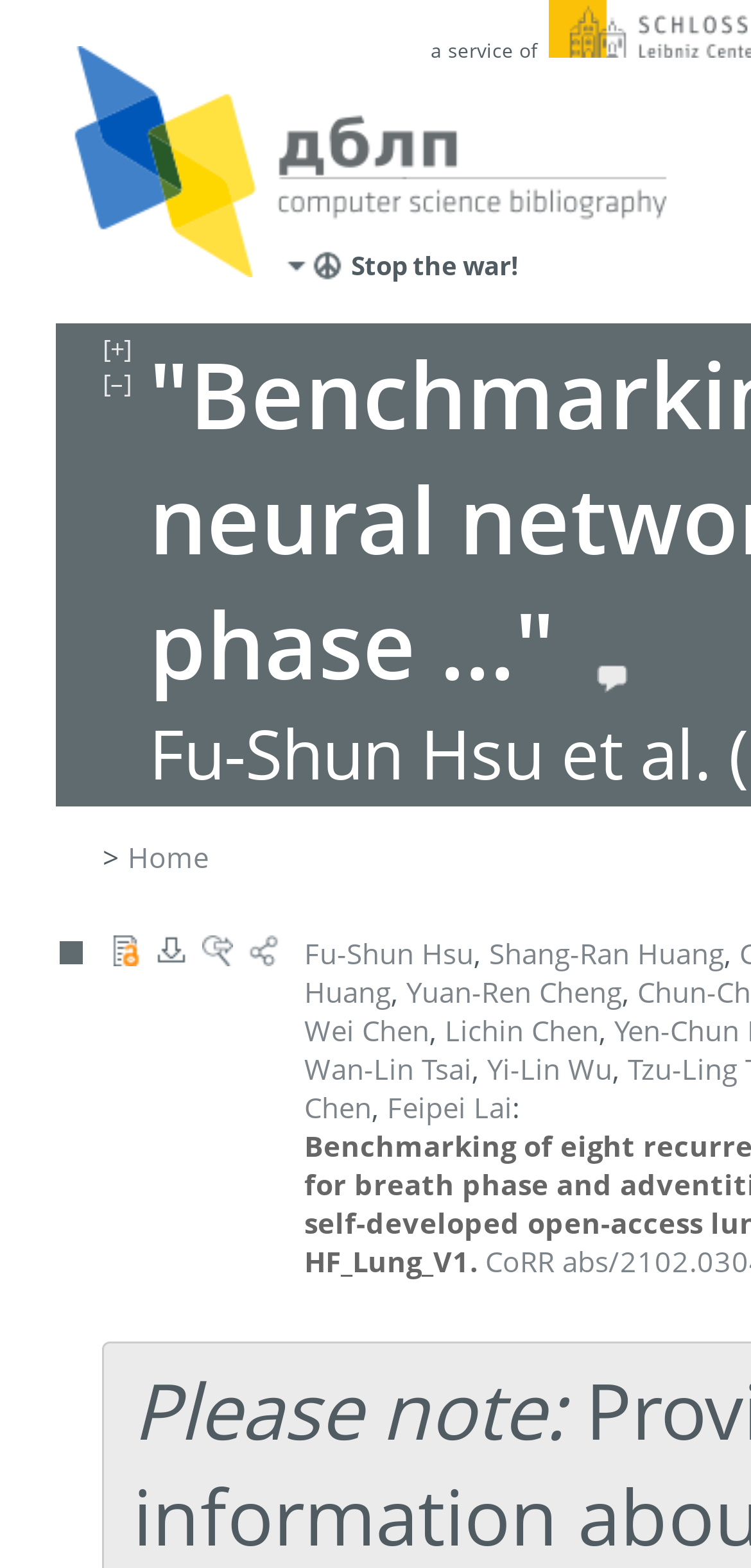How many commas are there in the list of authors?
Please give a detailed answer to the question using the information shown in the image.

I counted the number of StaticText elements with comma characters that appear to be separating the author names in the list.